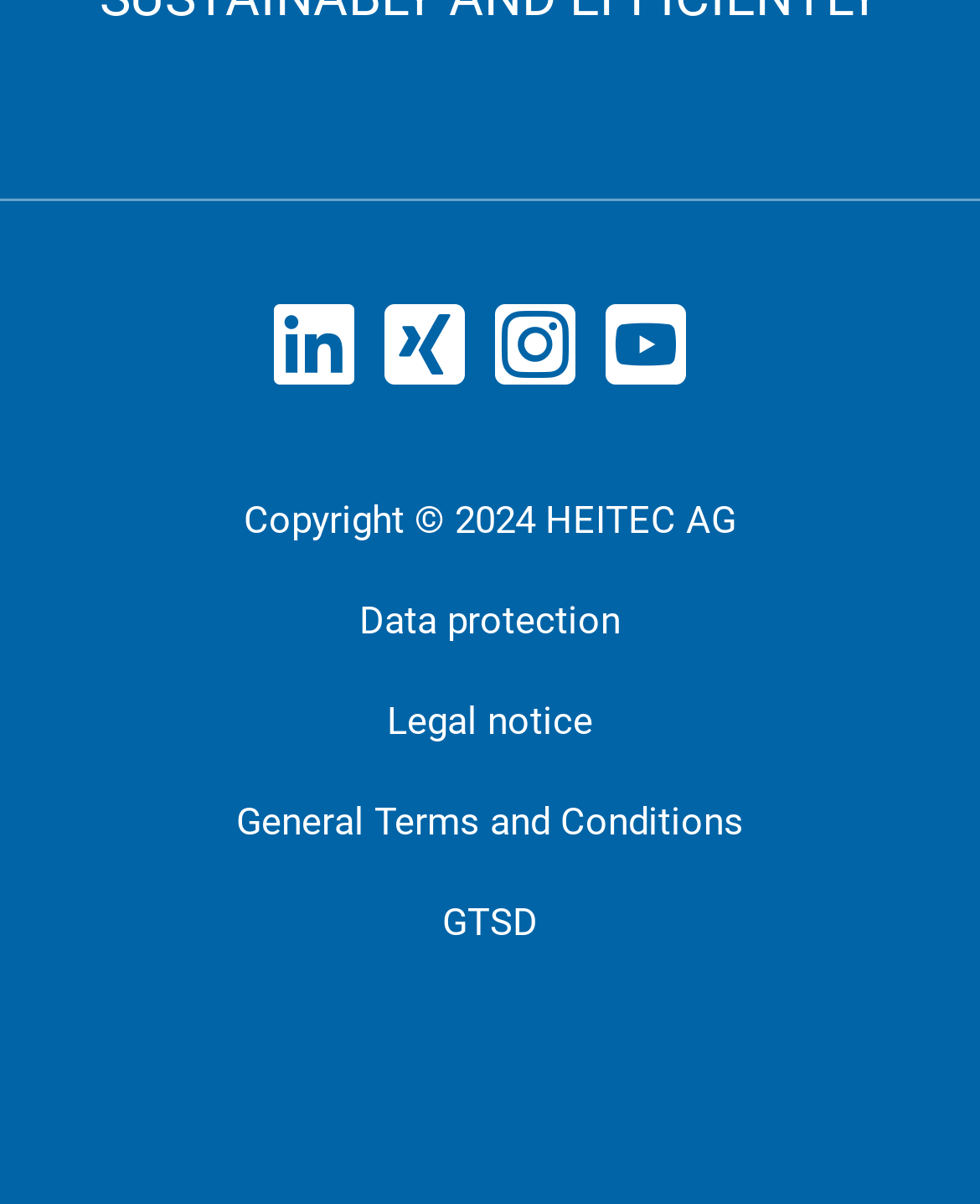Please locate the bounding box coordinates for the element that should be clicked to achieve the following instruction: "open off canvas". Ensure the coordinates are given as four float numbers between 0 and 1, i.e., [left, top, right, bottom].

None